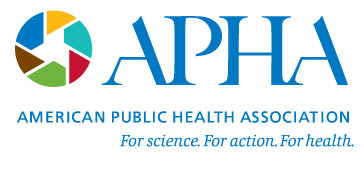Provide a thorough description of the image, including all visible elements.

The image features the logo of the American Public Health Association (APHA), prominently displaying the acronym "APHA" in a bold, contemporary font. Accompanying the acronym is a colorful circular emblem divided into several segments, symbolizing diversity and collaboration in public health. Below the logo, the full name "AMERICAN PUBLIC HEALTH ASSOCIATION" is presented, along with the tagline "For science. For action. For health." This logo represents APHA's commitment to promoting public health initiatives, scientific research, and community action, reflecting its pivotal role in advancing health standards and advocacy in the United States.